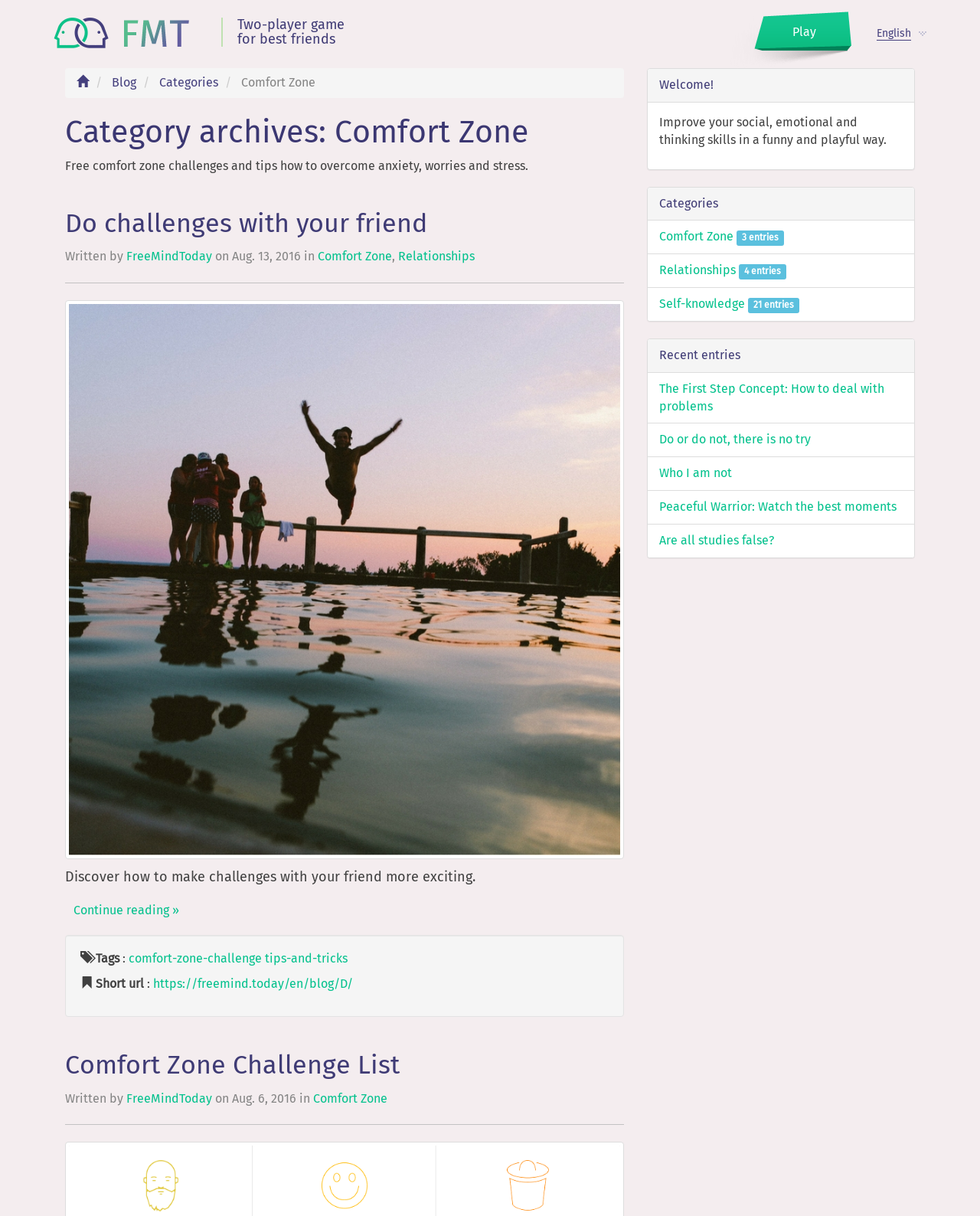Please identify the webpage's heading and generate its text content.

Category archives: Comfort Zone